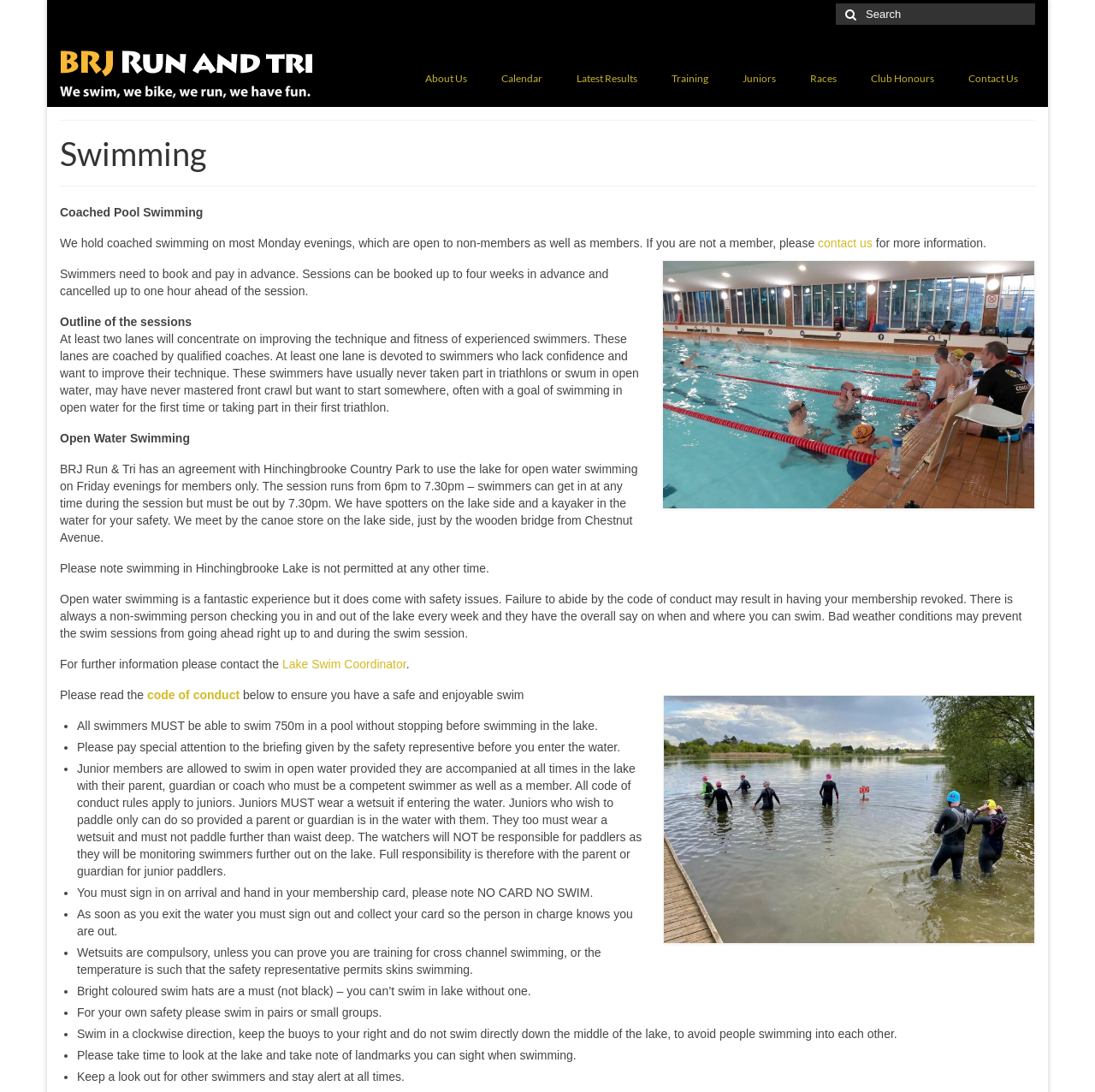Identify the bounding box coordinates of the section that should be clicked to achieve the task described: "Search for something".

[0.763, 0.003, 0.945, 0.023]